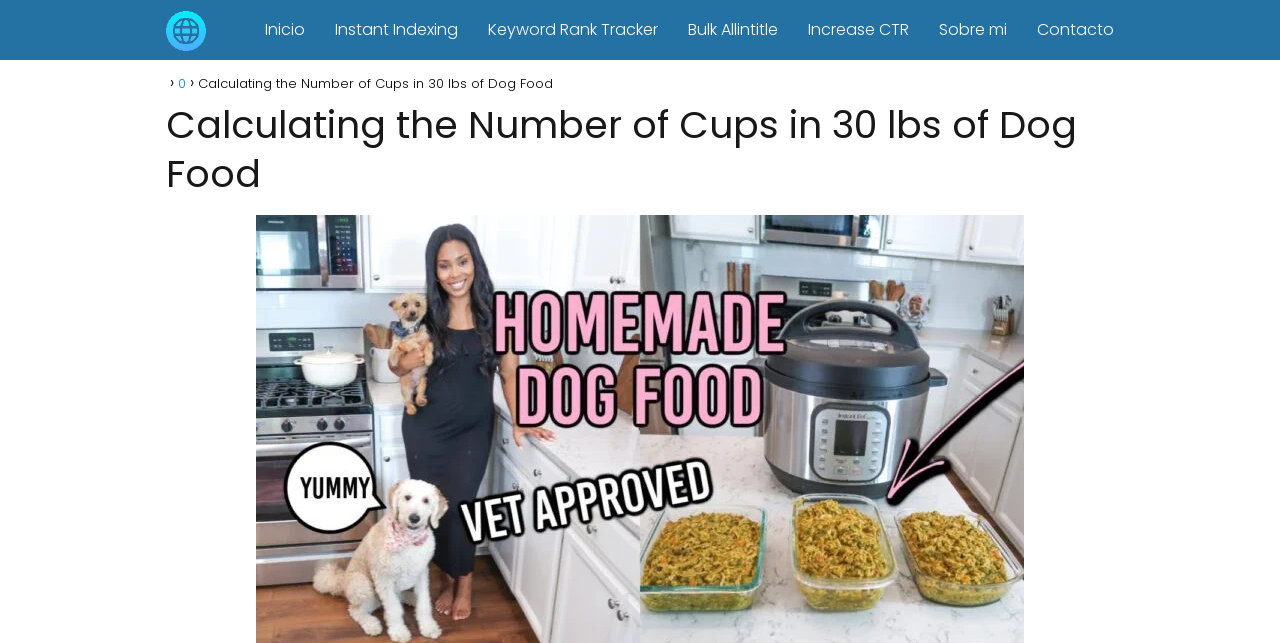Reply to the question with a brief word or phrase: What is the first link on the top navigation bar?

Inicio